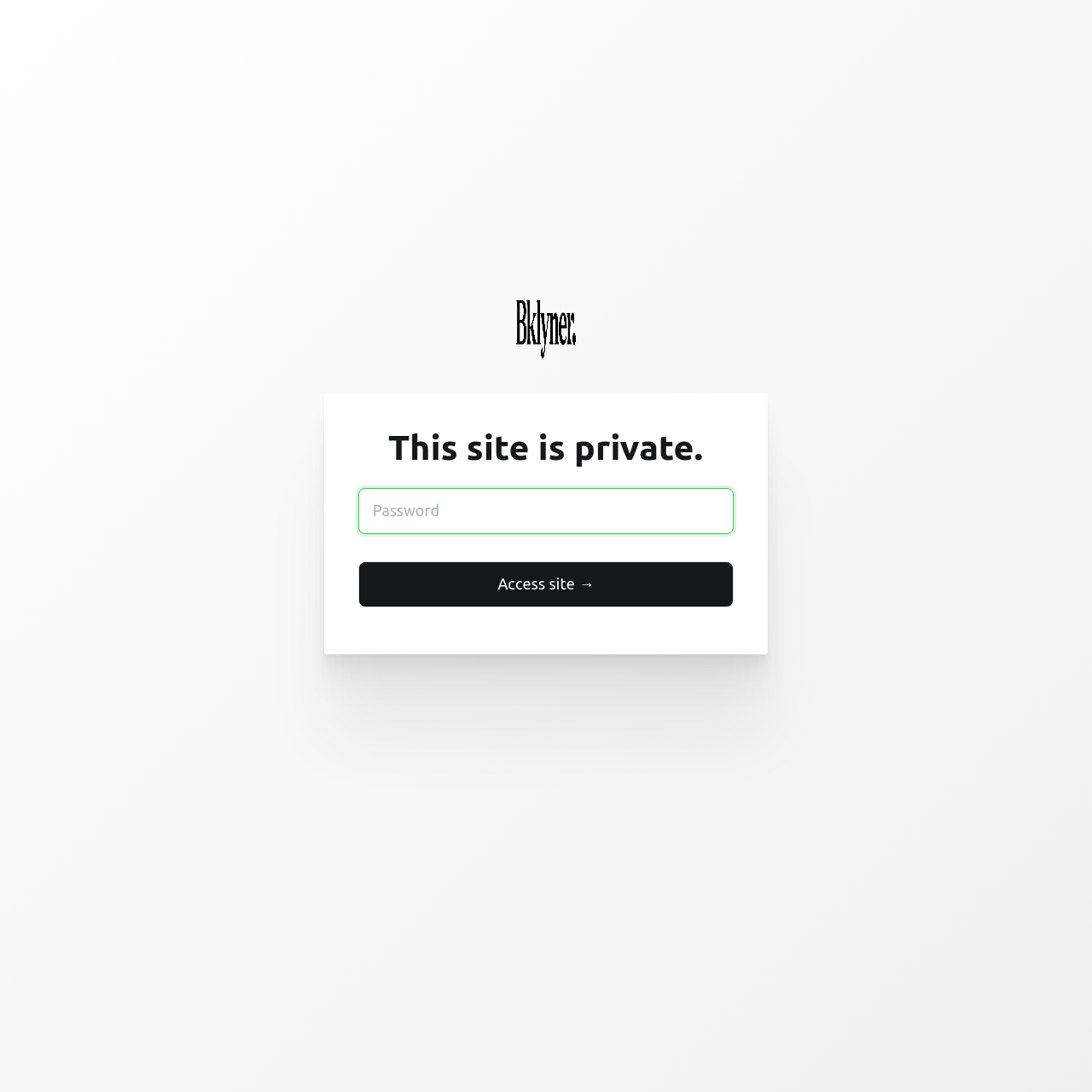Locate the bounding box of the UI element with the following description: "Access site →".

[0.328, 0.514, 0.672, 0.556]